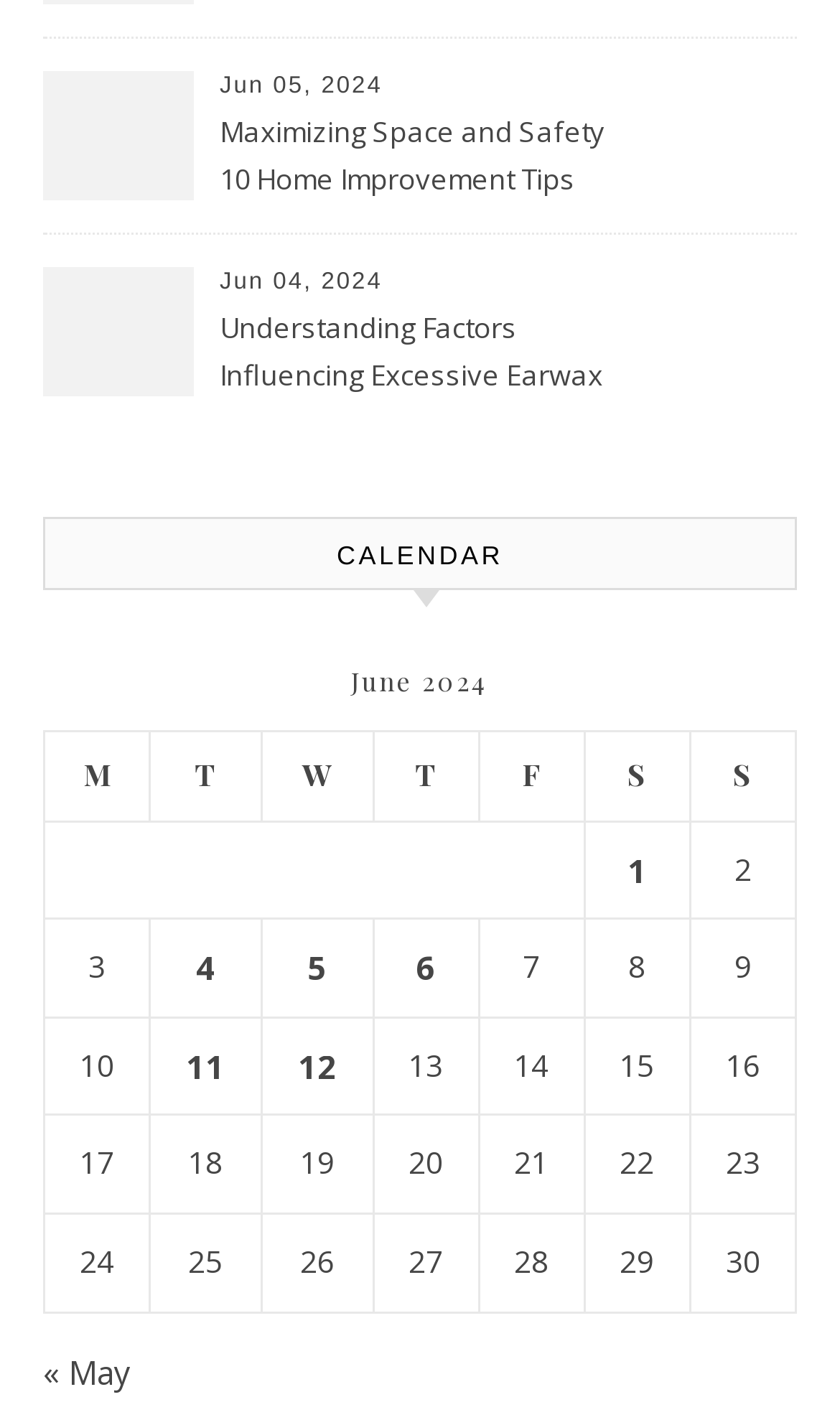Find the bounding box coordinates for the area you need to click to carry out the instruction: "Go to previous month". The coordinates should be four float numbers between 0 and 1, indicated as [left, top, right, bottom].

[0.051, 0.95, 0.156, 0.981]